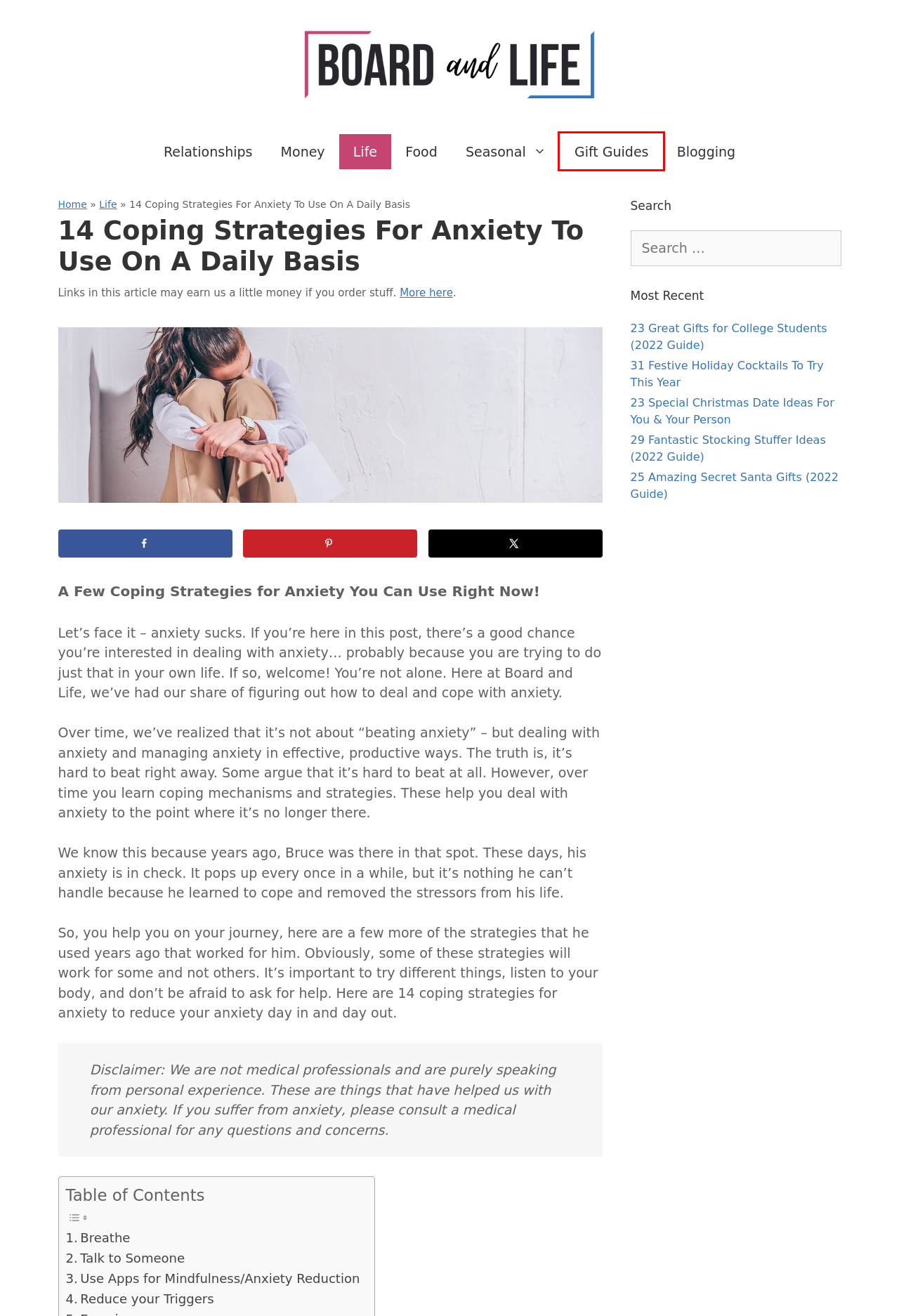Look at the screenshot of a webpage where a red bounding box surrounds a UI element. Your task is to select the best-matching webpage description for the new webpage after you click the element within the bounding box. The available options are:
A. Blogging Archives - Board and Life
B. Disclaimer & Affiliate Disclosure - Board and Life
C. Gift Guides Archives - Board and Life
D. Relationships Archives - Board and Life
E. 31 Festive Holiday Cocktails To Try This Year - Board and Life
F. Seasonal Archives - Board and Life
G. Food Archives - Board and Life
H. 23 Special Christmas Date Ideas For You & Your Person - Board and Life

C